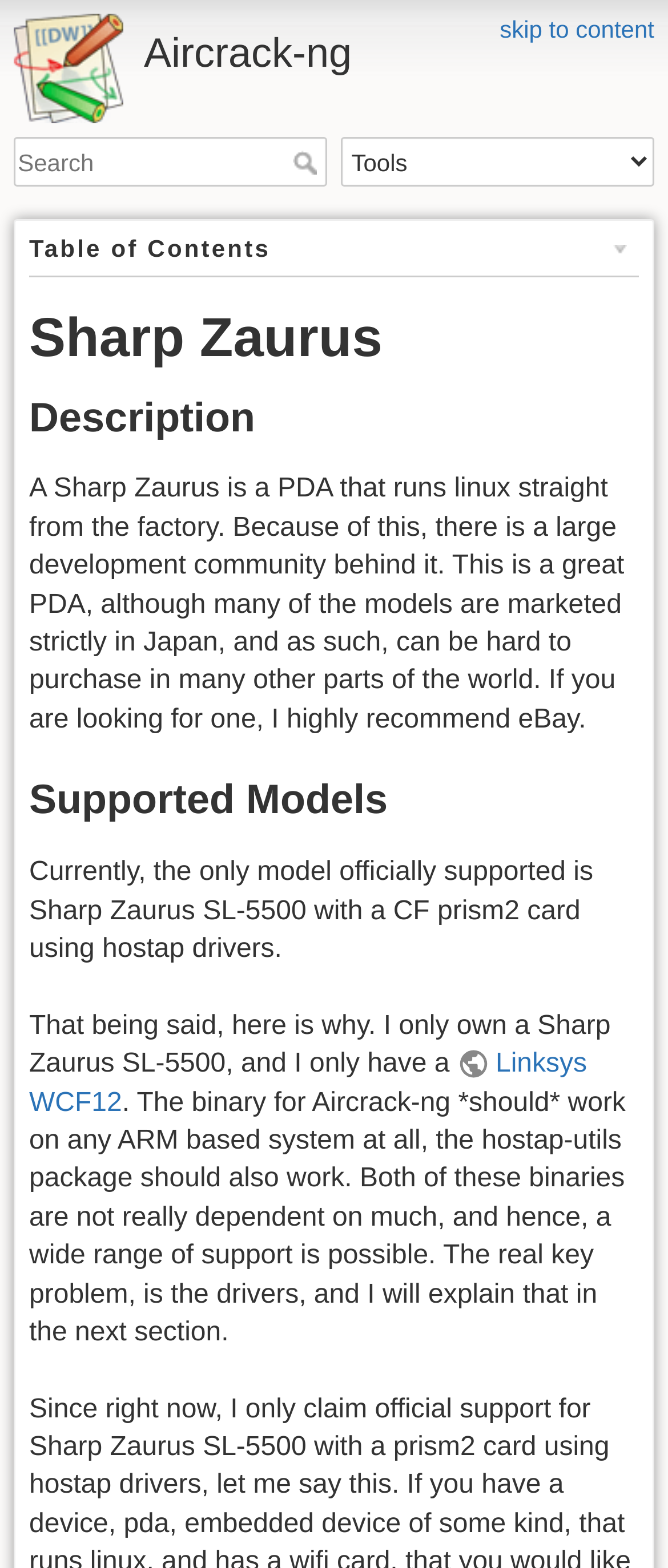Respond to the following question using a concise word or phrase: 
What is the name of the package that should work on any ARM-based system?

hostap-utils